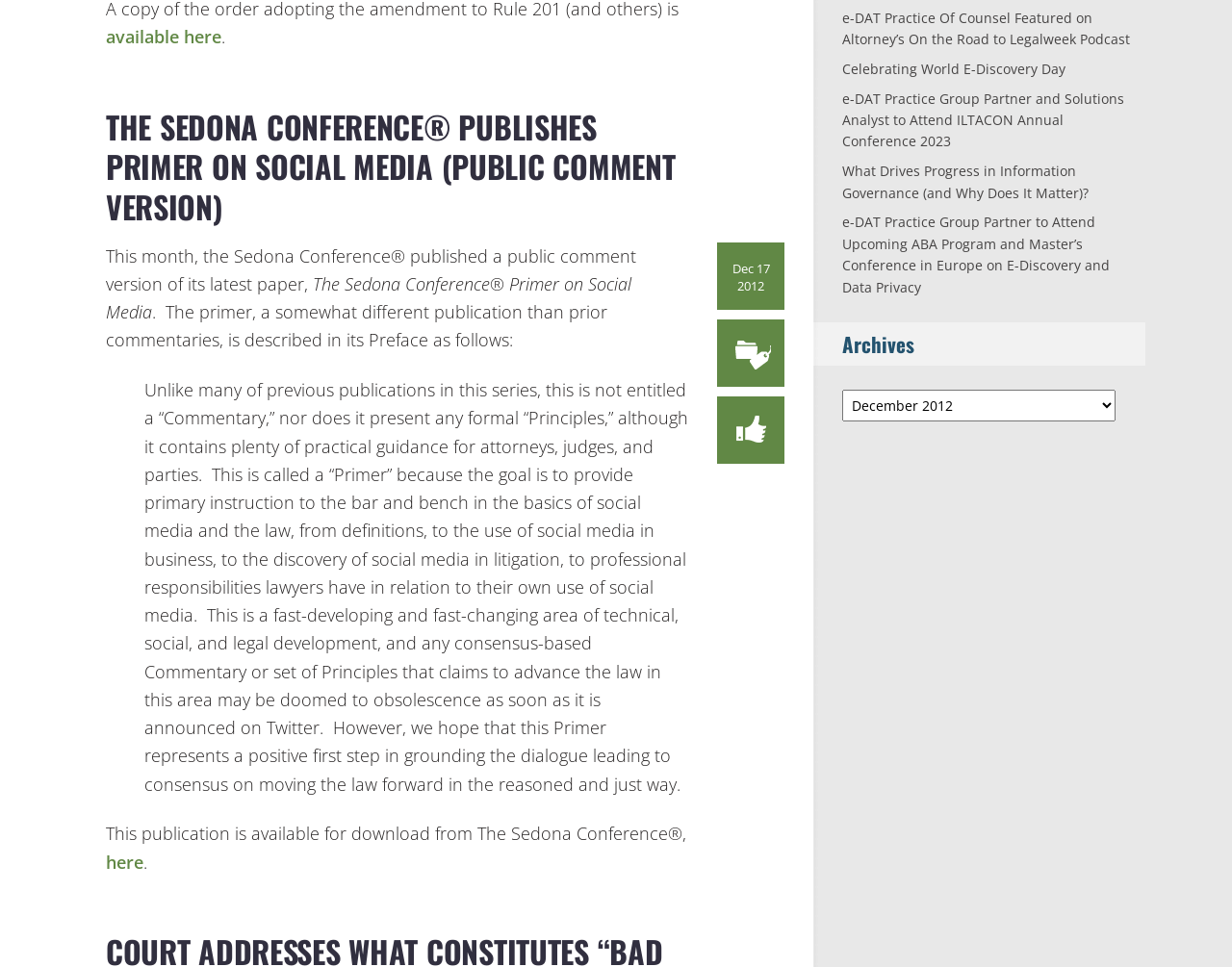Using the given description, provide the bounding box coordinates formatted as (top-left x, top-left y, bottom-right x, bottom-right y), with all values being floating point numbers between 0 and 1. Description: here

[0.086, 0.879, 0.116, 0.903]